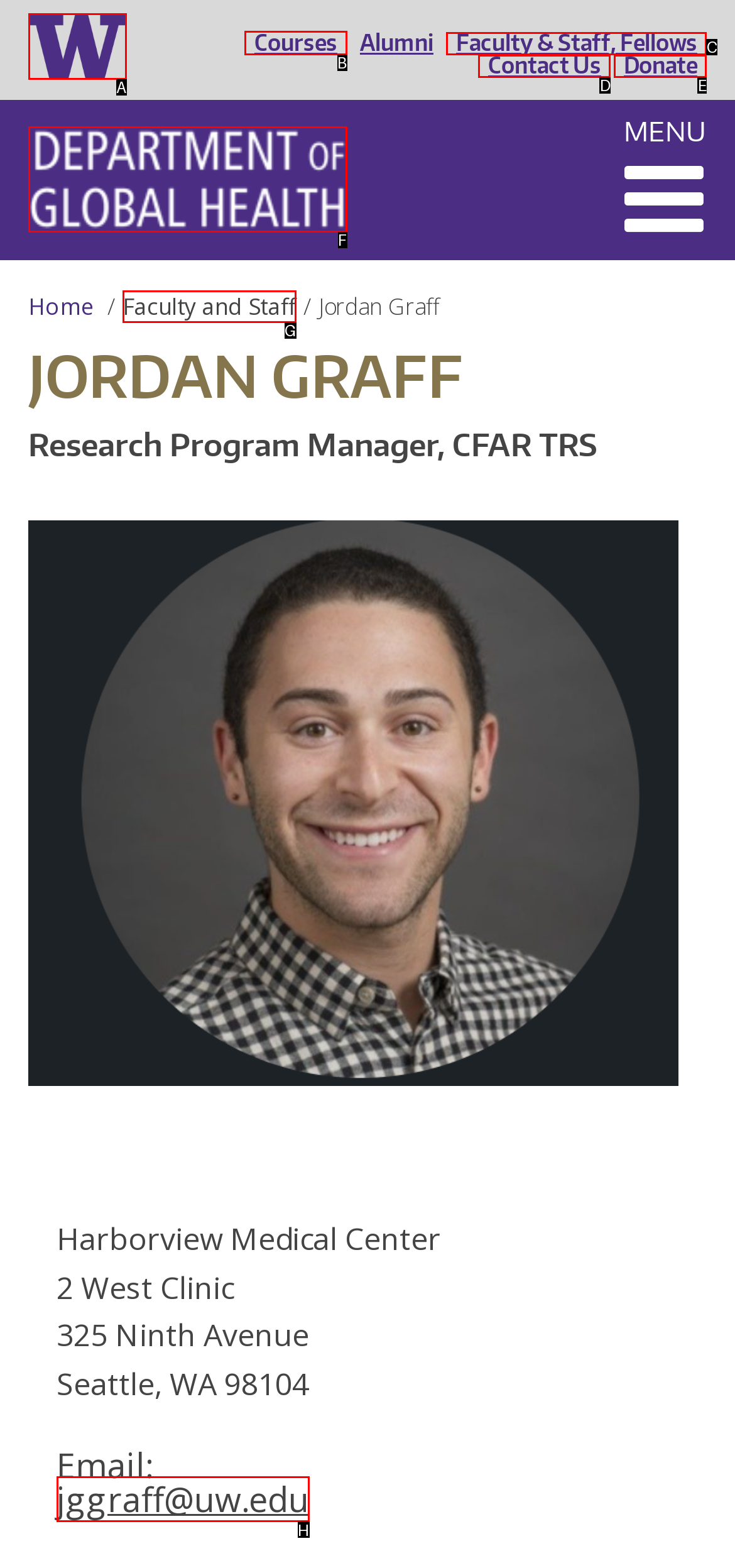Identify the appropriate lettered option to execute the following task: view Courses
Respond with the letter of the selected choice.

B